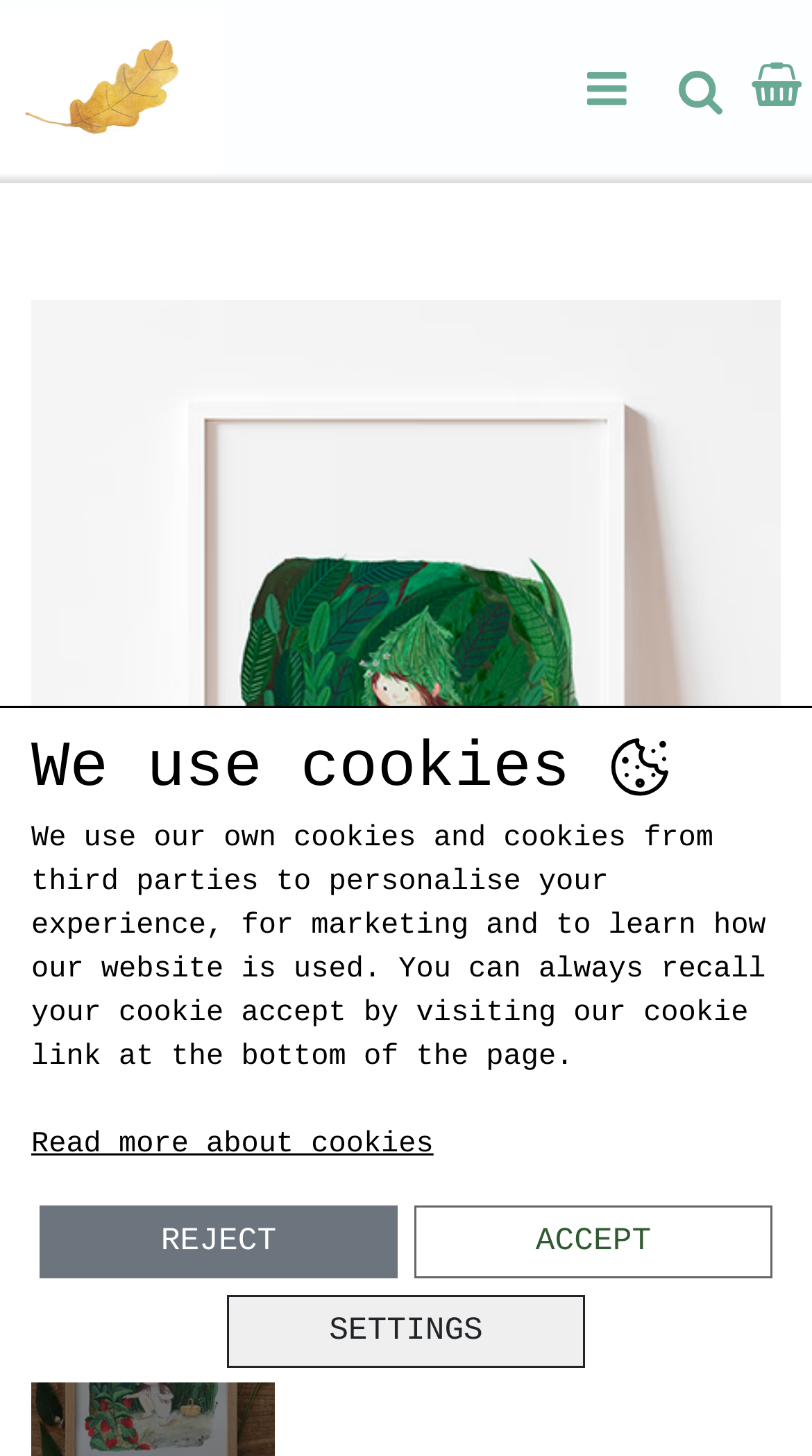Find the bounding box coordinates corresponding to the UI element with the description: "title="Det Gyldne Blad"". The coordinates should be formatted as [left, top, right, bottom], with values as floats between 0 and 1.

[0.0, 0.006, 0.275, 0.12]